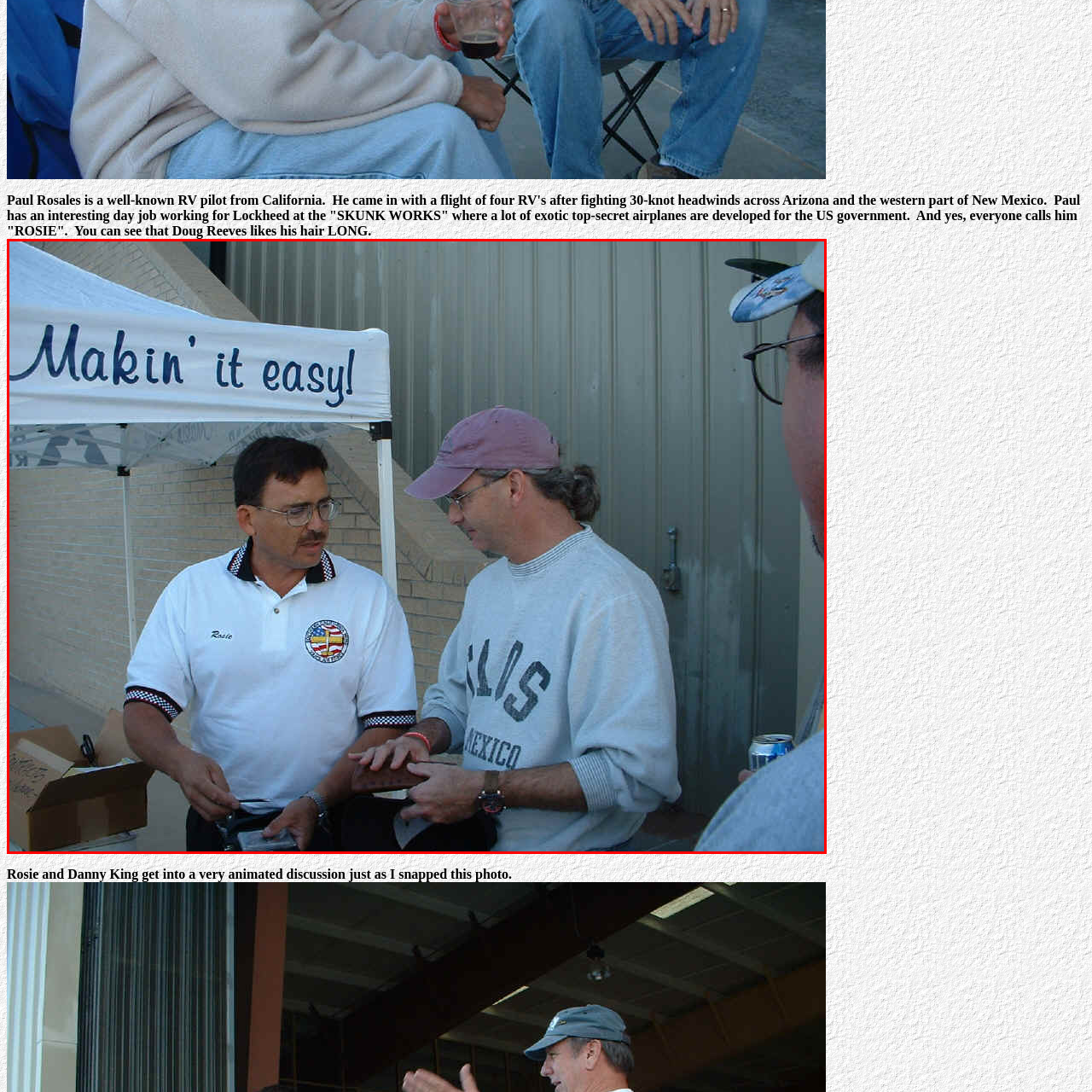Examine the area surrounded by the red box and describe it in detail.

In this engaging scene, Paul "Rosie" Rosales, a well-known RV pilot from California, is captured interacting with a fellow enthusiast under a canopy displaying the phrase "Makin' it easy!" This moment likely occurs at an aviation gathering or event, given Rosie's background and experience navigating challenging headwinds during flights. Dressed in a white polo shirt adorned with an emblem, Rosie is attentively engaged in a conversation, possibly discussing technical aspects of RV piloting. The other individual, wearing a gray sweatshirt and a pink baseball cap, appears to be receiving advice or information from Rosie, reflecting a camaraderie shared by aviation and RV enthusiasts. In the background, the subtle texture of the building adds a casual and inviting ambiance to this friendly exchange, highlighting the close-knit community surrounding aviation hobbies.